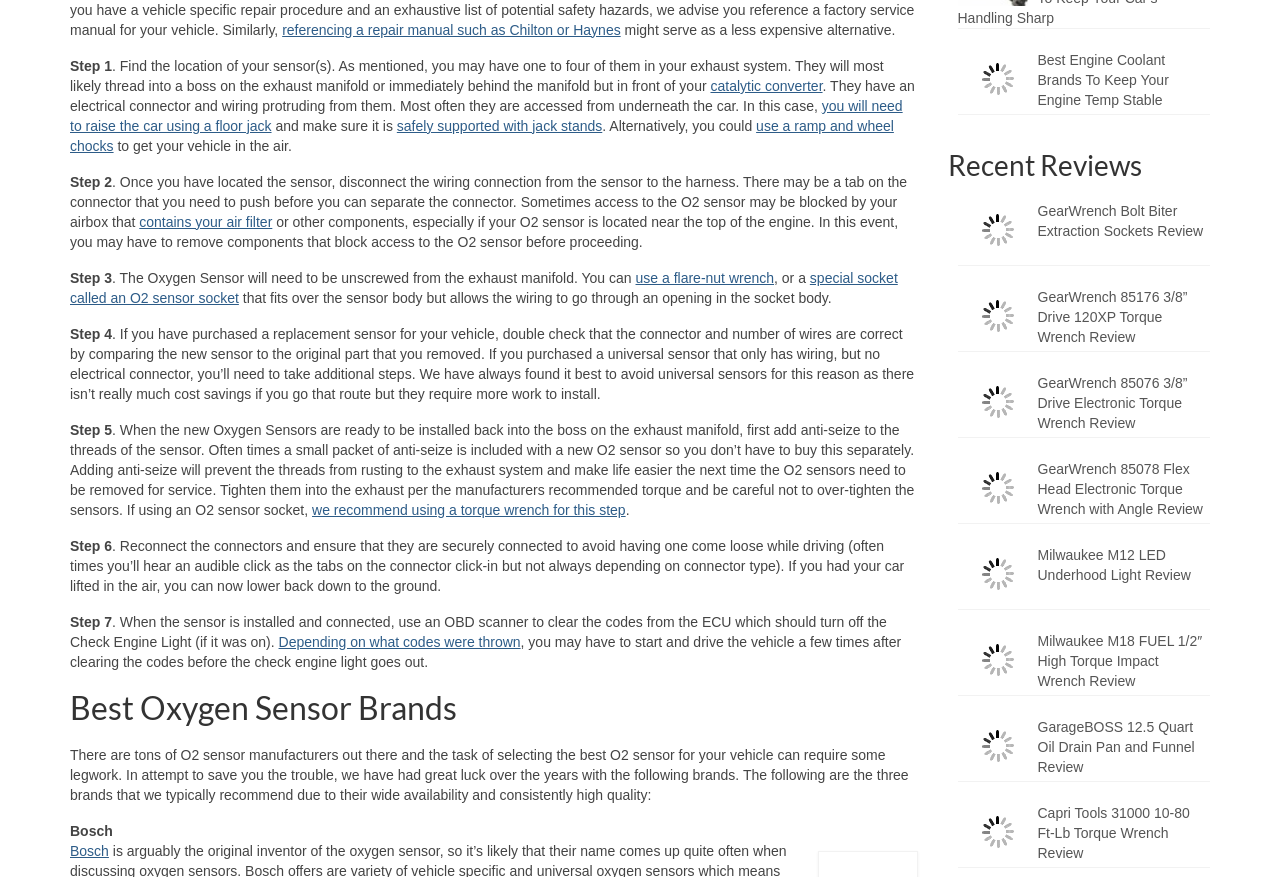What is the recommended action after clearing the codes from the ECU?
Refer to the image and provide a detailed answer to the question.

After clearing the codes from the ECU in Step 7, the webpage recommends starting and driving the vehicle a few times to ensure the check engine light goes out. This is because the codes may need to be cleared multiple times before the light turns off.